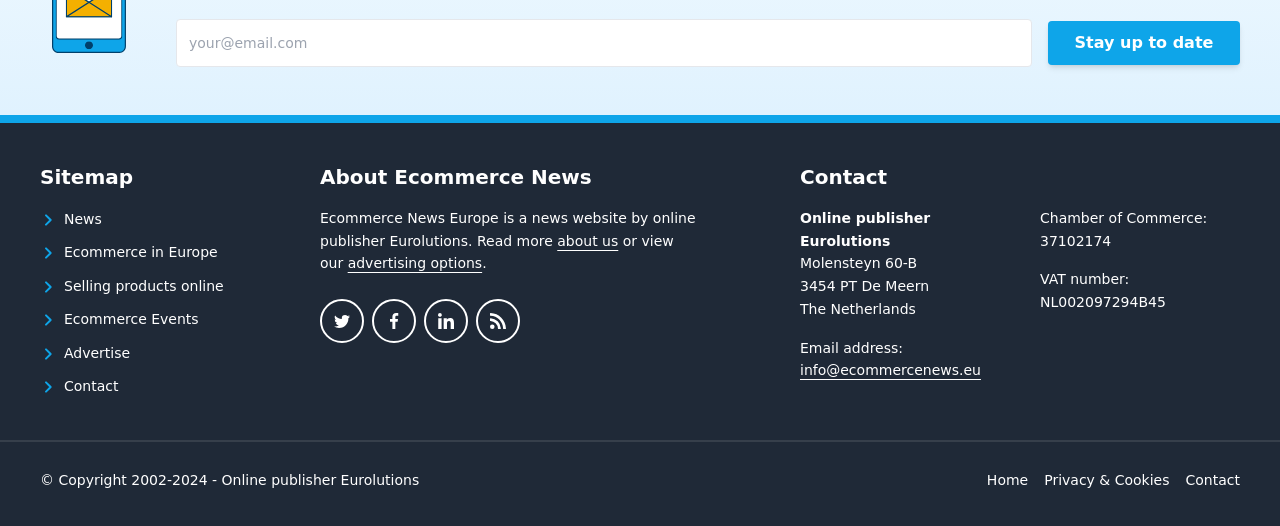What is the copyright year range of the webpage?
Answer the question based on the image using a single word or a brief phrase.

2002-2024